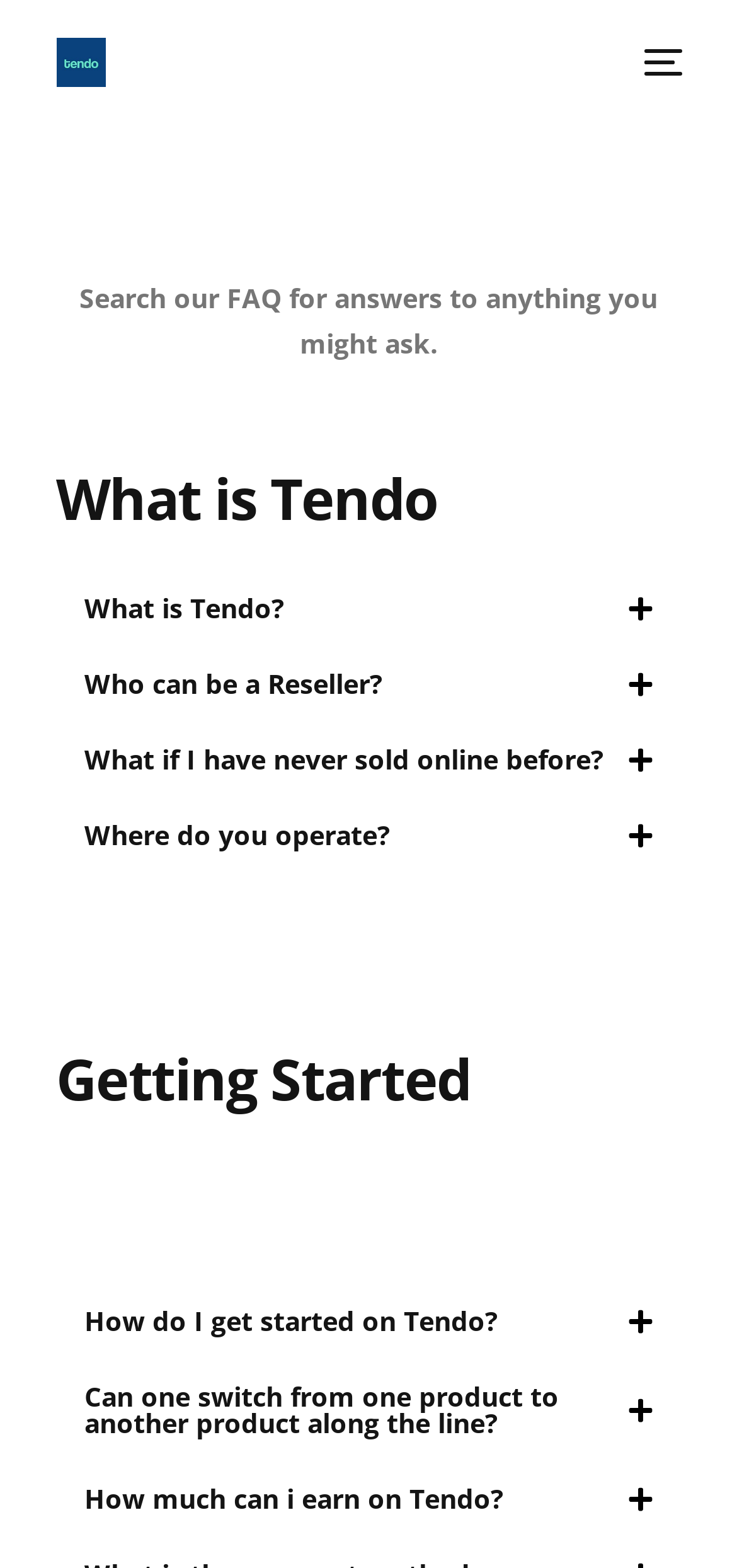Given the element description Blog, specify the bounding box coordinates of the corresponding UI element in the format (top-left x, top-left y, bottom-right x, bottom-right y). All values must be between 0 and 1.

[0.05, 0.205, 0.95, 0.266]